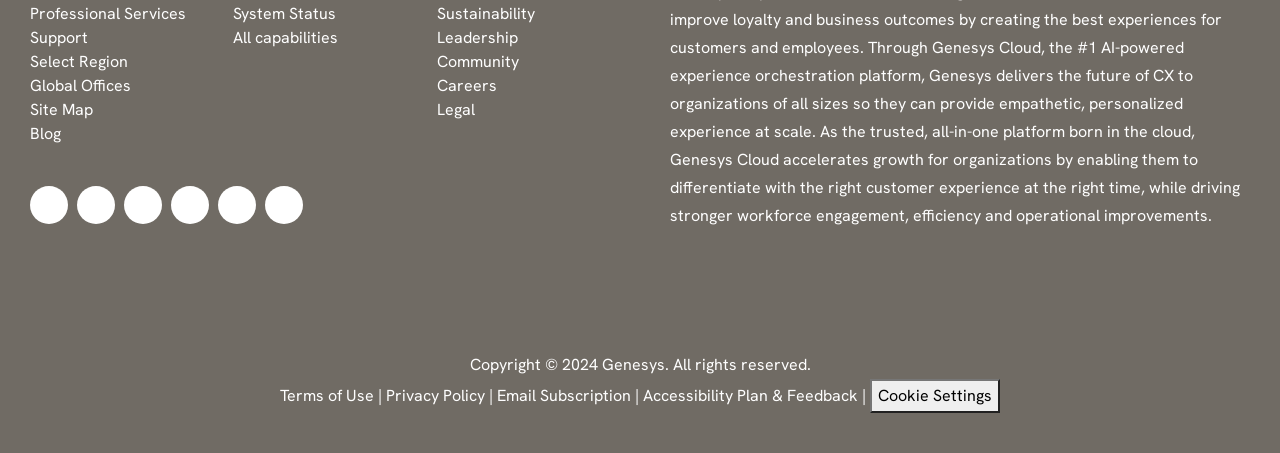Please determine the bounding box coordinates of the element's region to click in order to carry out the following instruction: "Check Terms of Use". The coordinates should be four float numbers between 0 and 1, i.e., [left, top, right, bottom].

[0.219, 0.85, 0.292, 0.896]